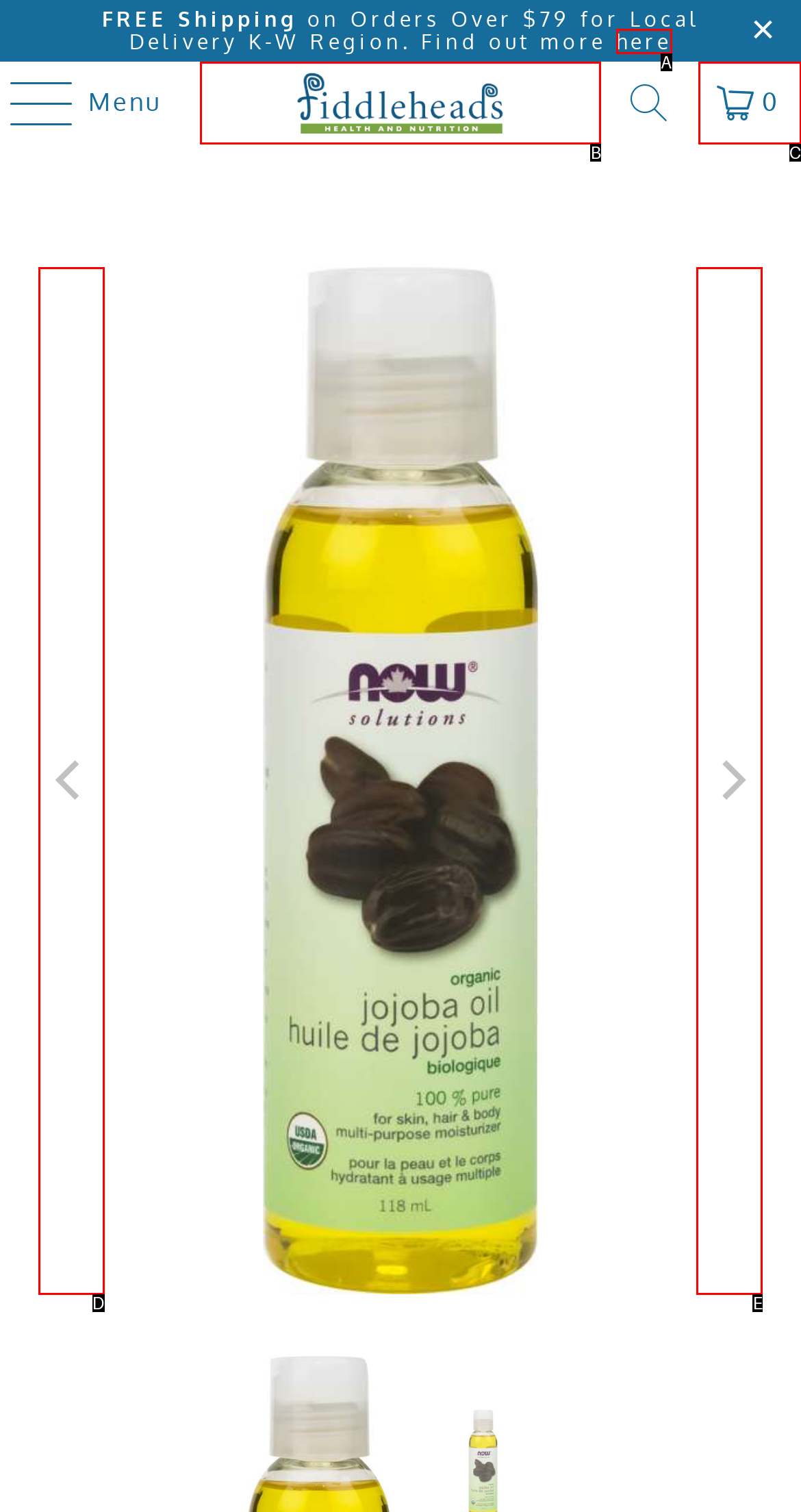Select the option that matches the description: here. Answer with the letter of the correct option directly.

A